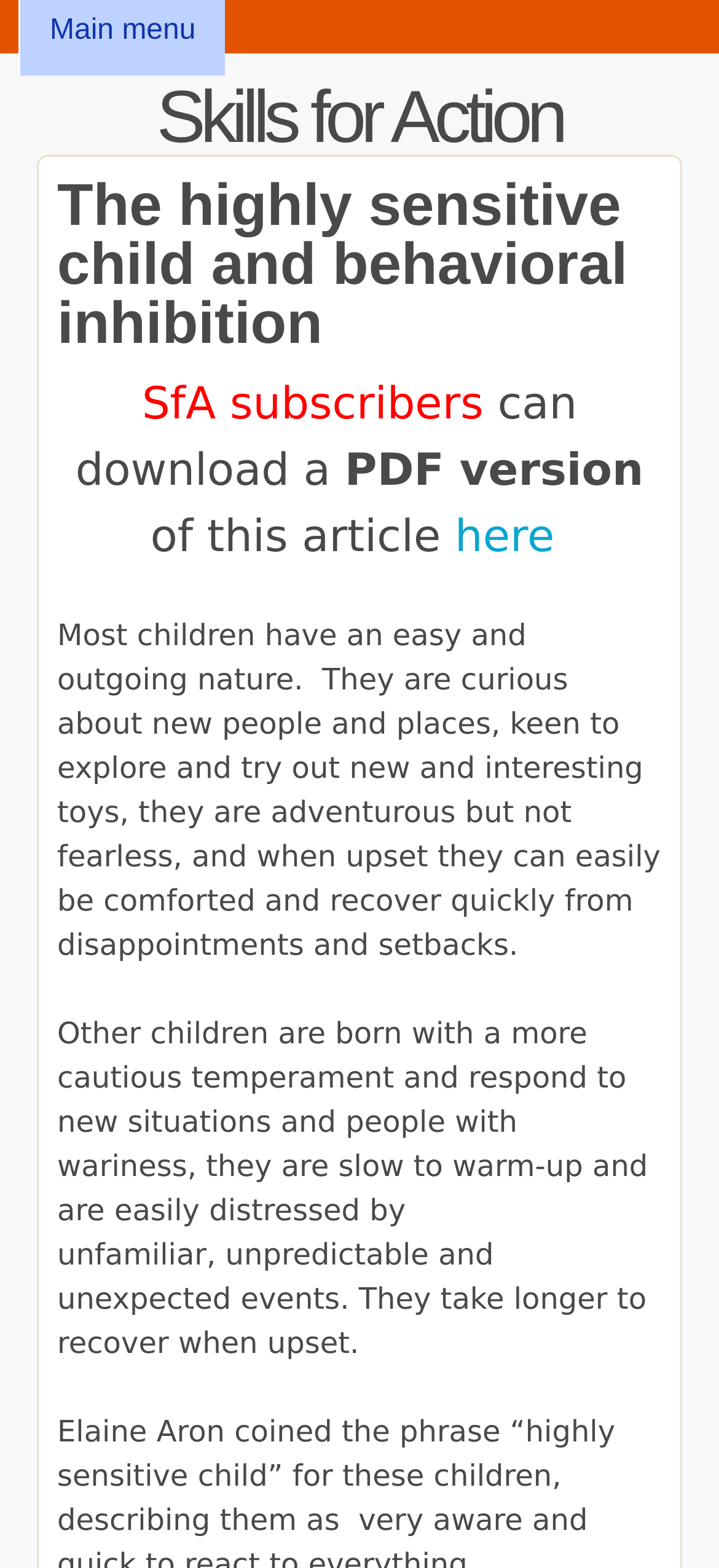How long do children with a cautious temperament take to recover when upset?
Using the image as a reference, answer the question in detail.

According to the webpage, 'They take longer to recover when upset.' This statement is made in the context of describing children with a cautious temperament, implying that they require more time to recover from upset or distress.